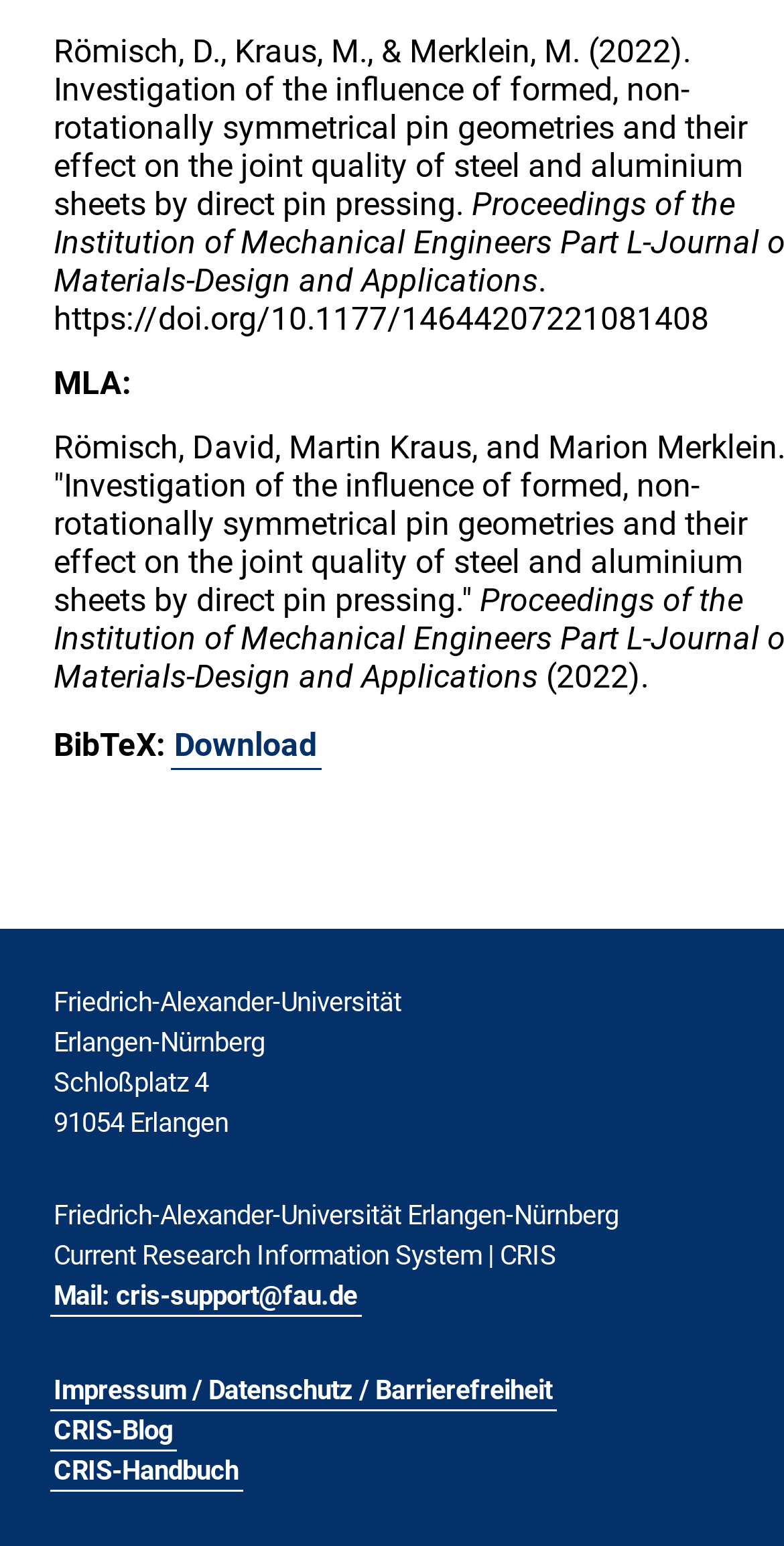Using the image as a reference, answer the following question in as much detail as possible:
What is the university name?

The university name can be found in the series of StaticText elements starting from 'Friedrich-Alexander-Universität' to '91054 Erlangen'. The full university name is 'Friedrich-Alexander-Universität Erlangen-Nürnberg'.